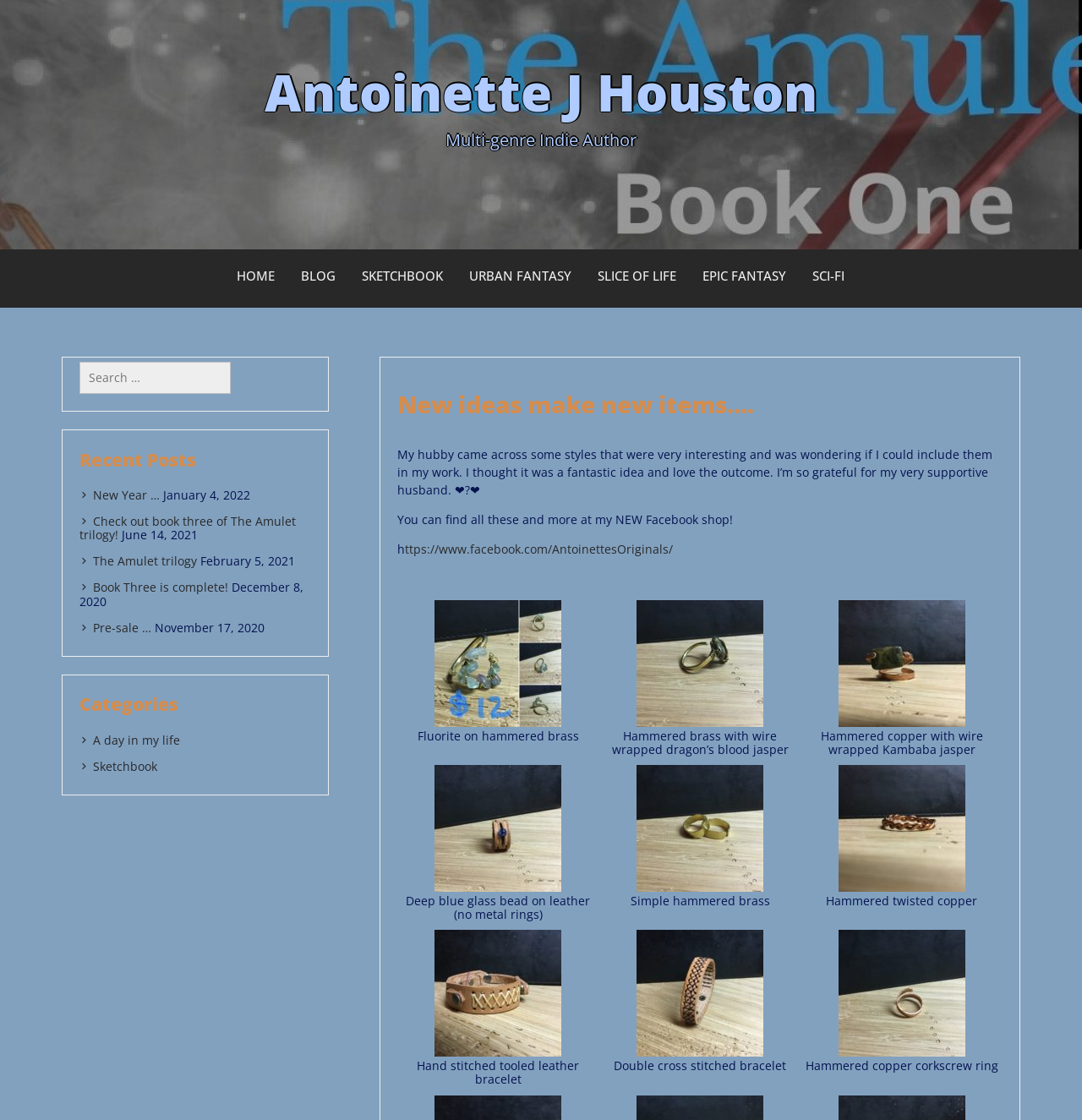Answer the question in a single word or phrase:
What are the categories of posts on the webpage?

A day in my life, Sketchbook, etc.